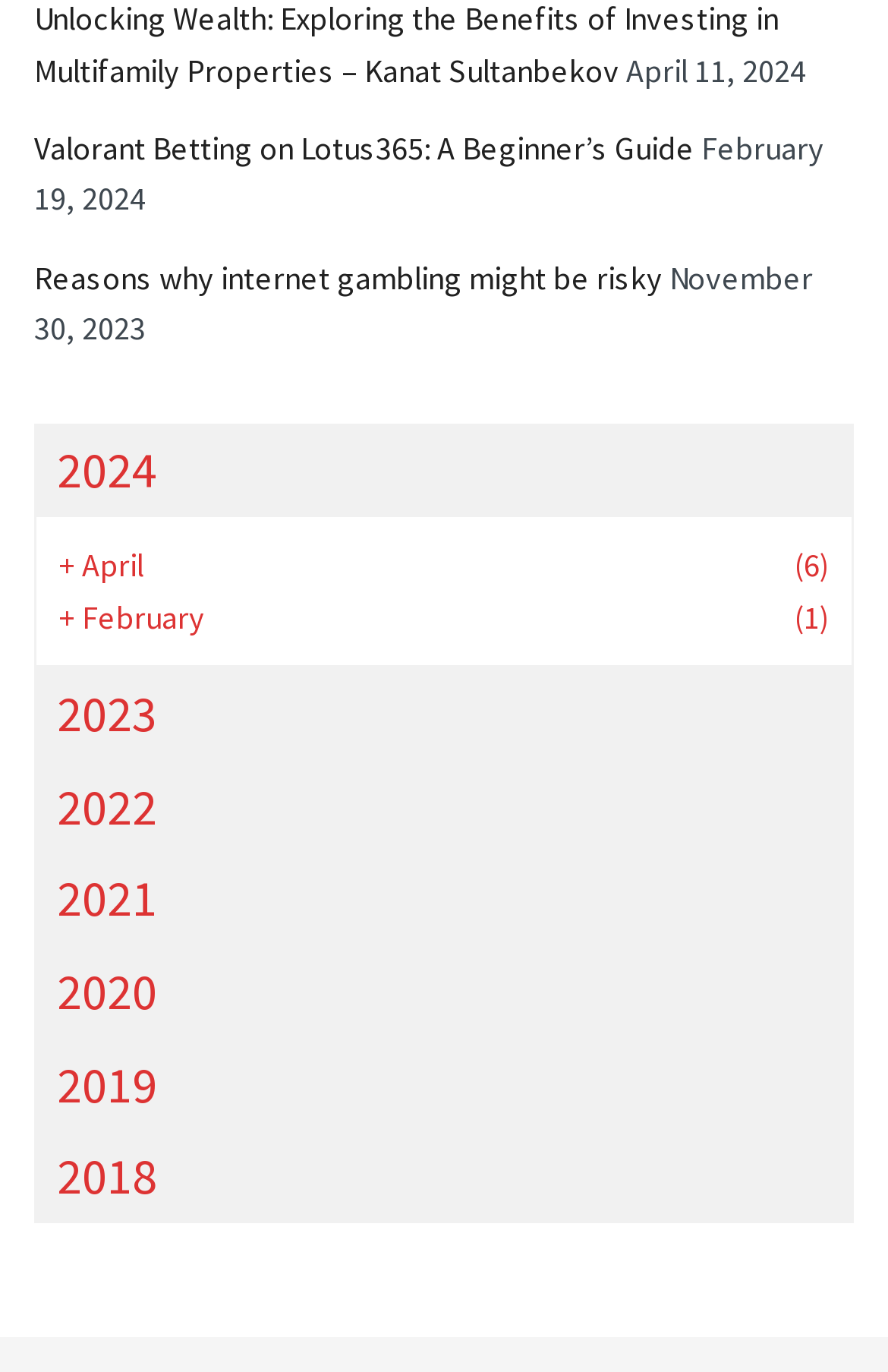Provide a one-word or short-phrase answer to the question:
What is the date of the article 'Reasons why internet gambling might be risky'?

November 30, 2023